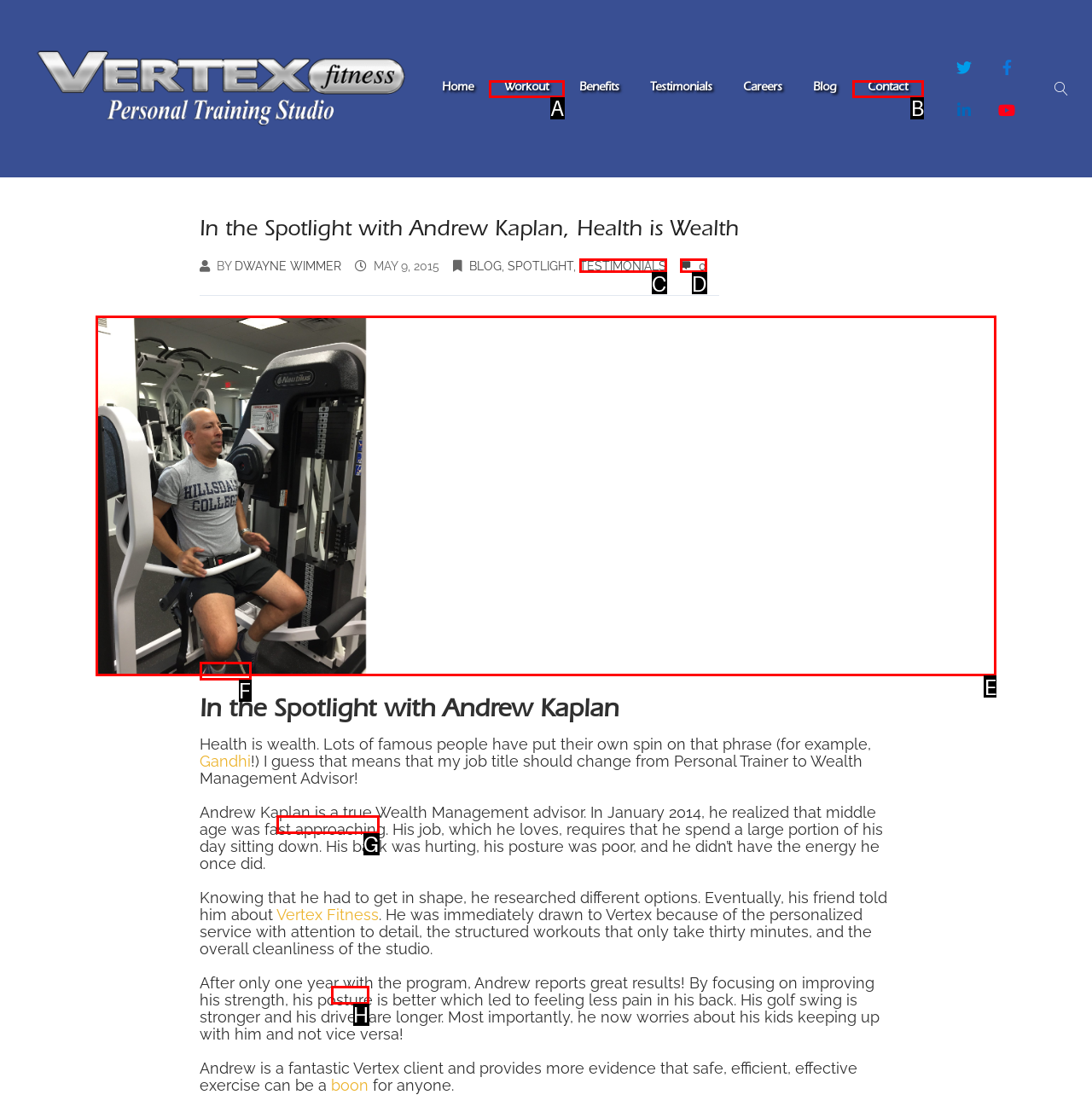Identify the appropriate choice to fulfill this task: Contact Vertex Fit
Respond with the letter corresponding to the correct option.

B